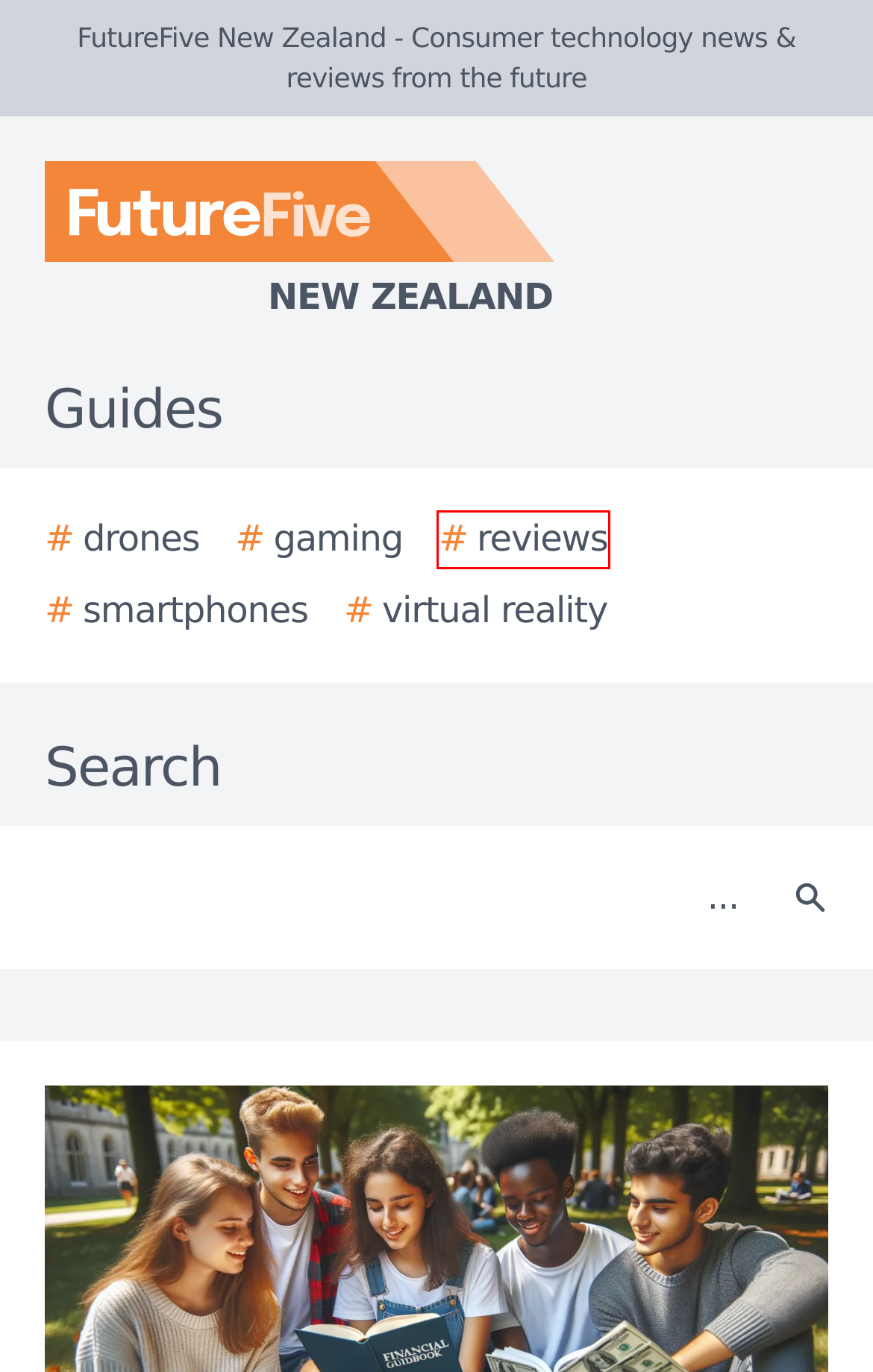Review the screenshot of a webpage containing a red bounding box around an element. Select the description that best matches the new webpage after clicking the highlighted element. The options are:
A. The 2024 Ultimate Guide to Reviews
B. The 2024 Ultimate Guide to Smartphones
C. CFOtech New Zealand - Media kit
D. The 2024 Ultimate Guide to Drones
E. The 2024 Ultimate Guide to Virtual Reality
F. ChannelLife New Zealand - Industry insider news for technology resellers
G. IT Brief New Zealand - Media kit
H. FutureFive New Zealand - Media kit

A